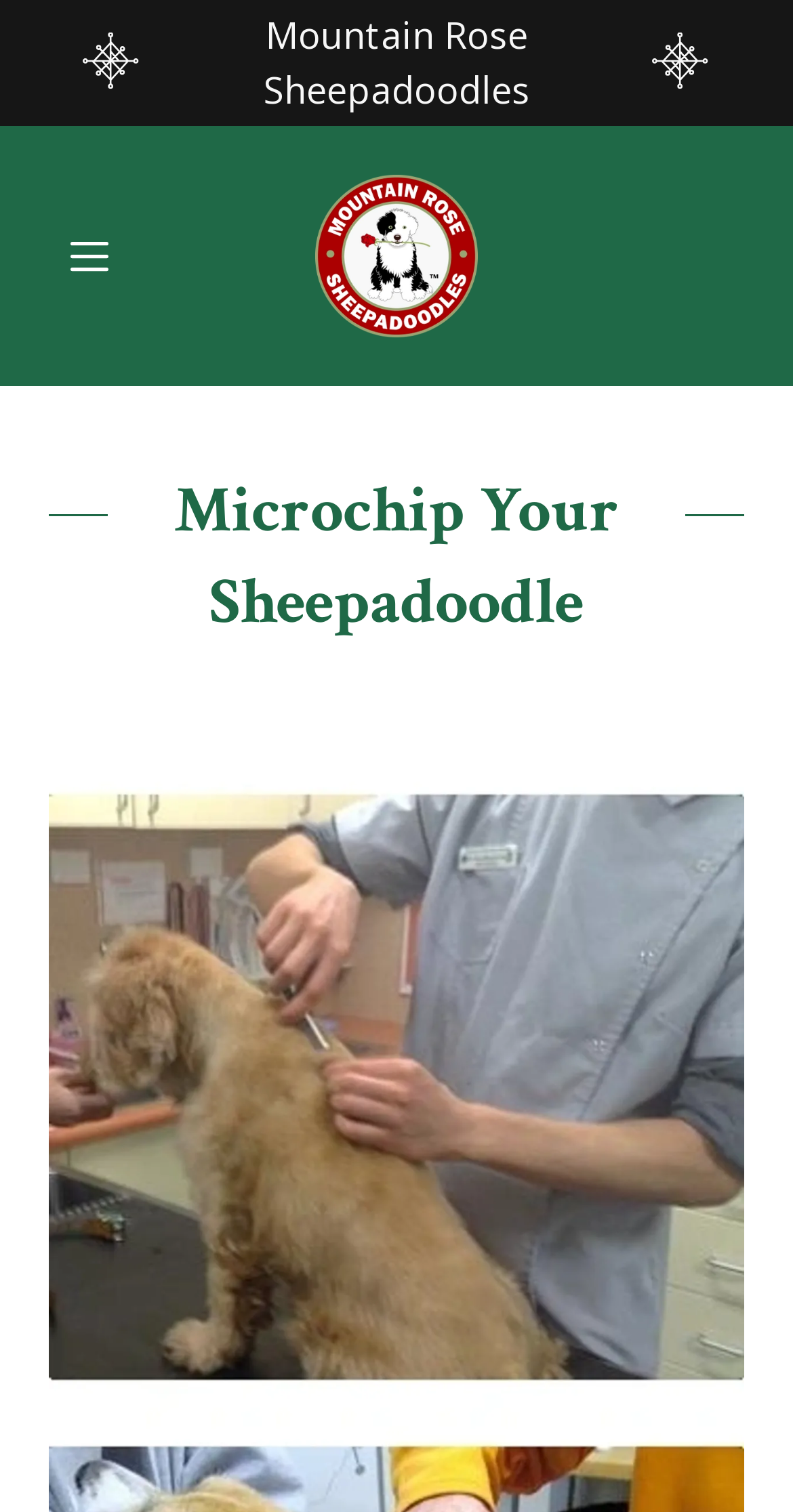Using the webpage screenshot and the element description No Comments, determine the bounding box coordinates. Specify the coordinates in the format (top-left x, top-left y, bottom-right x, bottom-right y) with values ranging from 0 to 1.

None